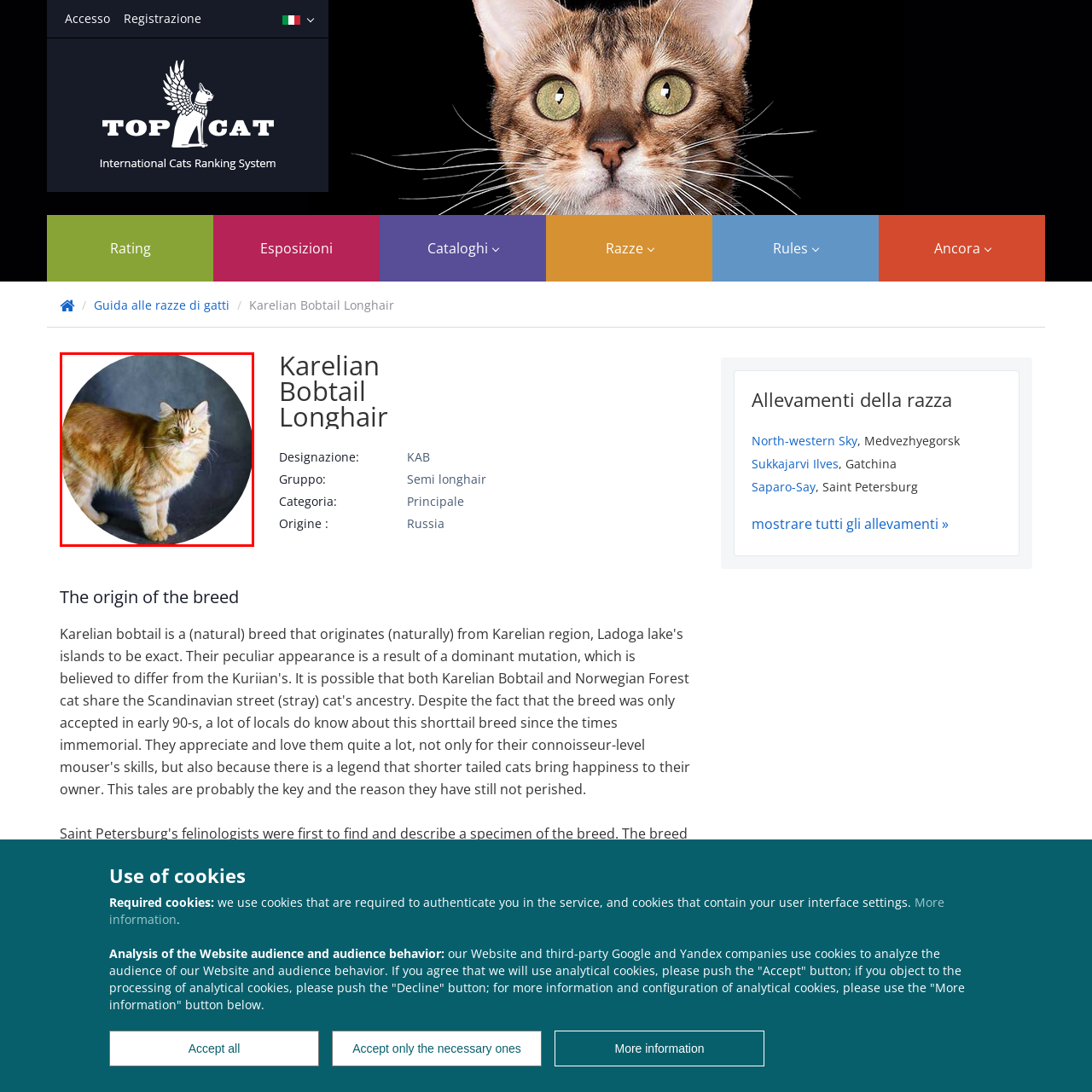Look at the image segment within the red box, Where does the Karelian Bobtail Longhair originate from? Give a brief response in one word or phrase.

Russia